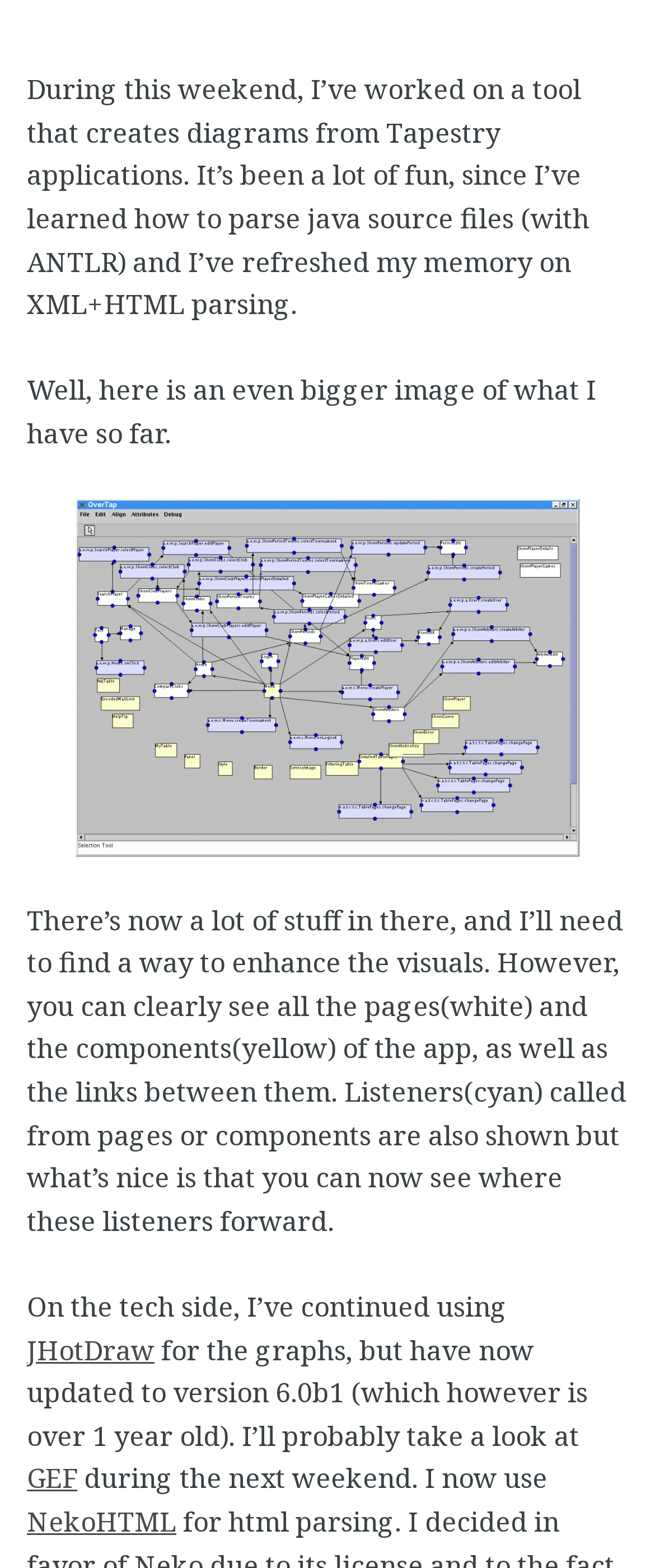What is the color of the components in the diagram?
Respond with a short answer, either a single word or a phrase, based on the image.

yellow